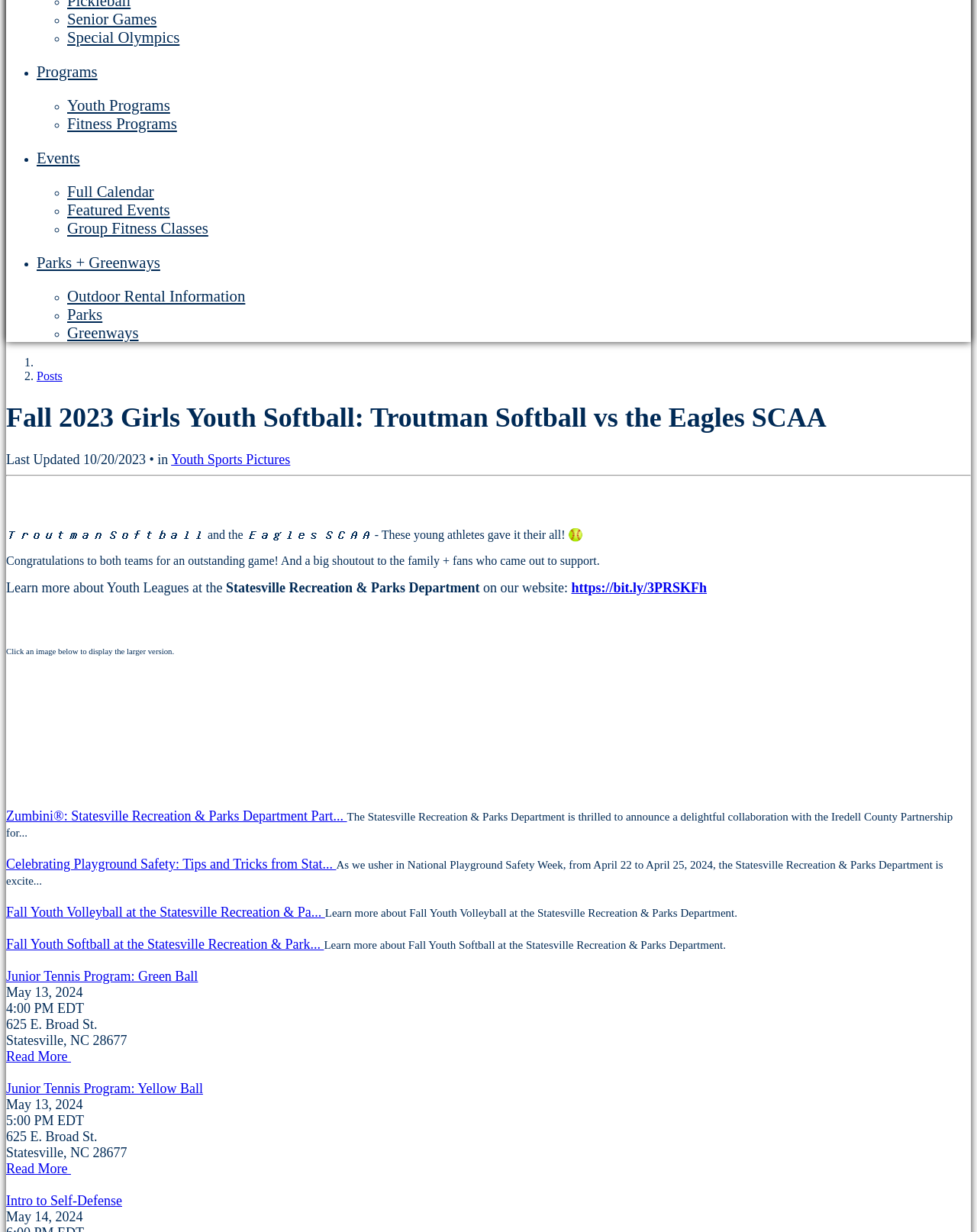Given the element description, predict the bounding box coordinates in the format (top-left x, top-left y, bottom-right x, bottom-right y), using floating point numbers between 0 and 1: Programs

[0.038, 0.051, 0.1, 0.065]